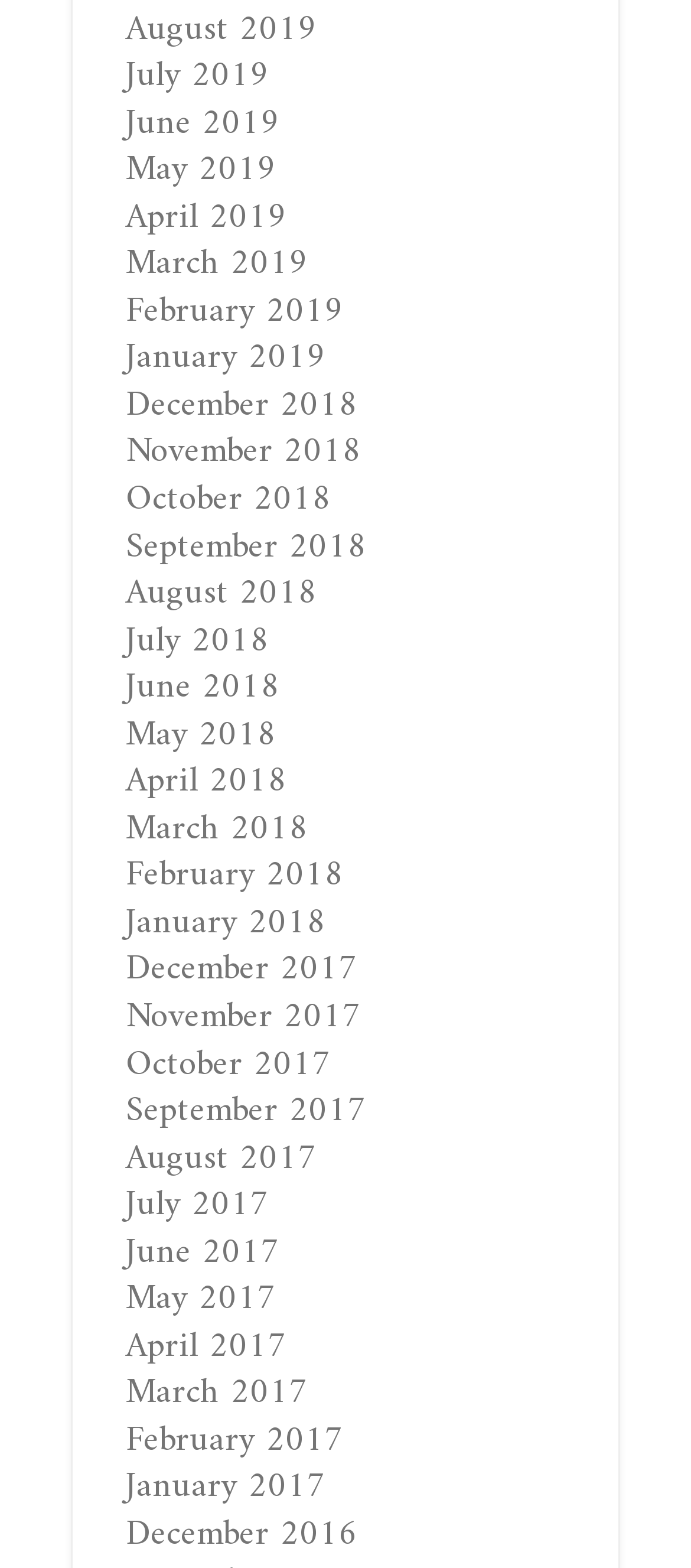How many years are represented on the webpage?
Provide a comprehensive and detailed answer to the question.

I analyzed the links on the webpage and found that they represent months from 2019, 2018, and 2017, which means there are three years represented on the webpage.